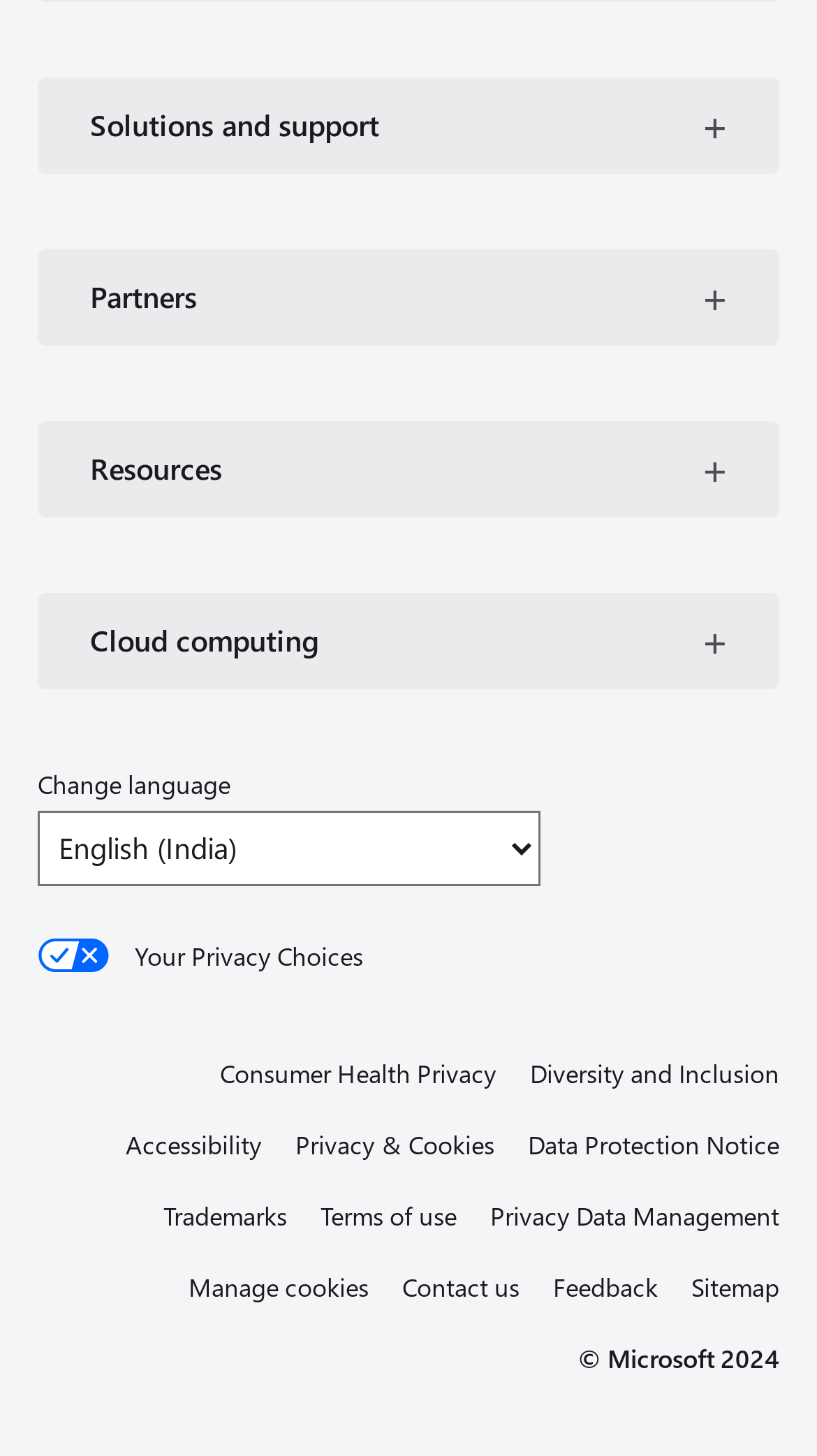Please identify the bounding box coordinates of the clickable element to fulfill the following instruction: "Manage cookies". The coordinates should be four float numbers between 0 and 1, i.e., [left, top, right, bottom].

[0.231, 0.868, 0.492, 0.899]